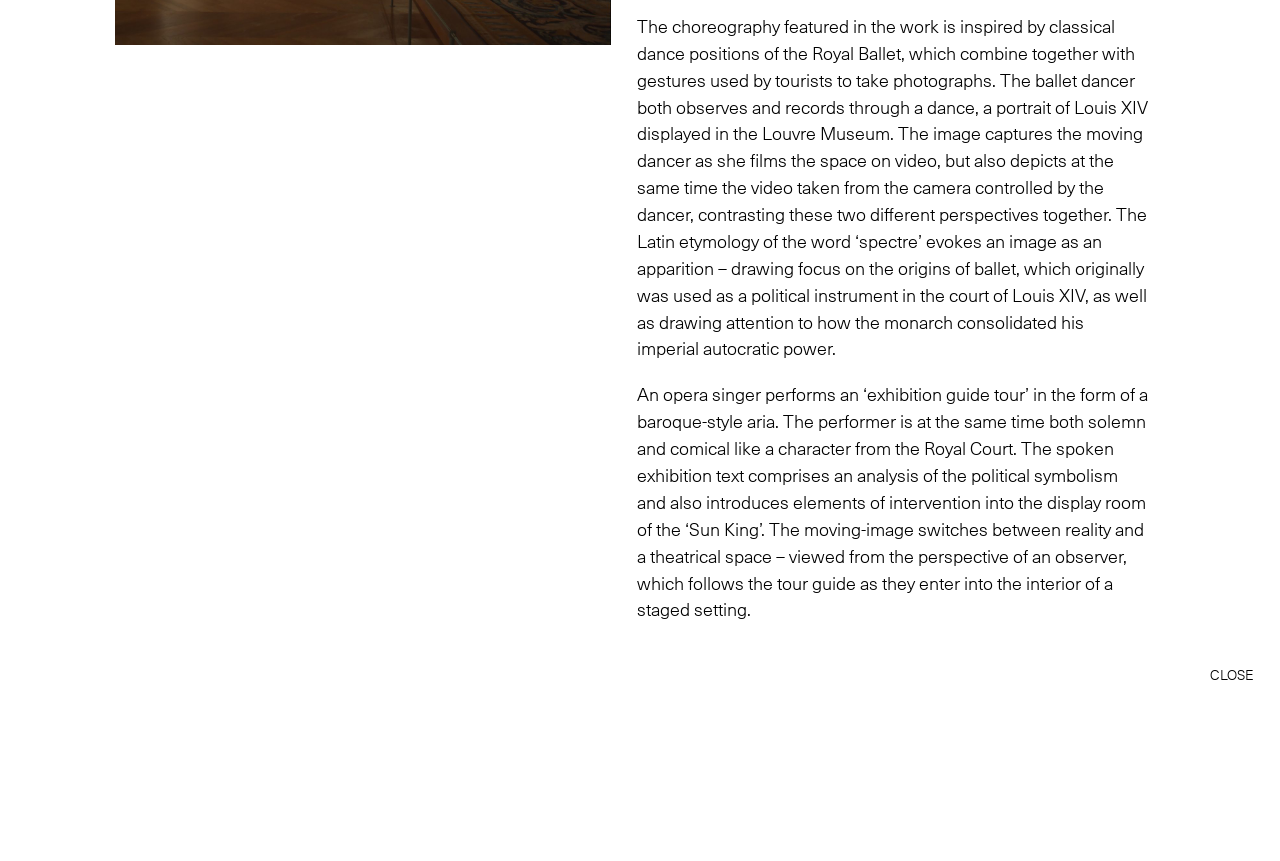Given the description "name="EMAIL" placeholder="enter email and return"", provide the bounding box coordinates of the corresponding UI element.

[0.435, 0.944, 0.548, 0.971]